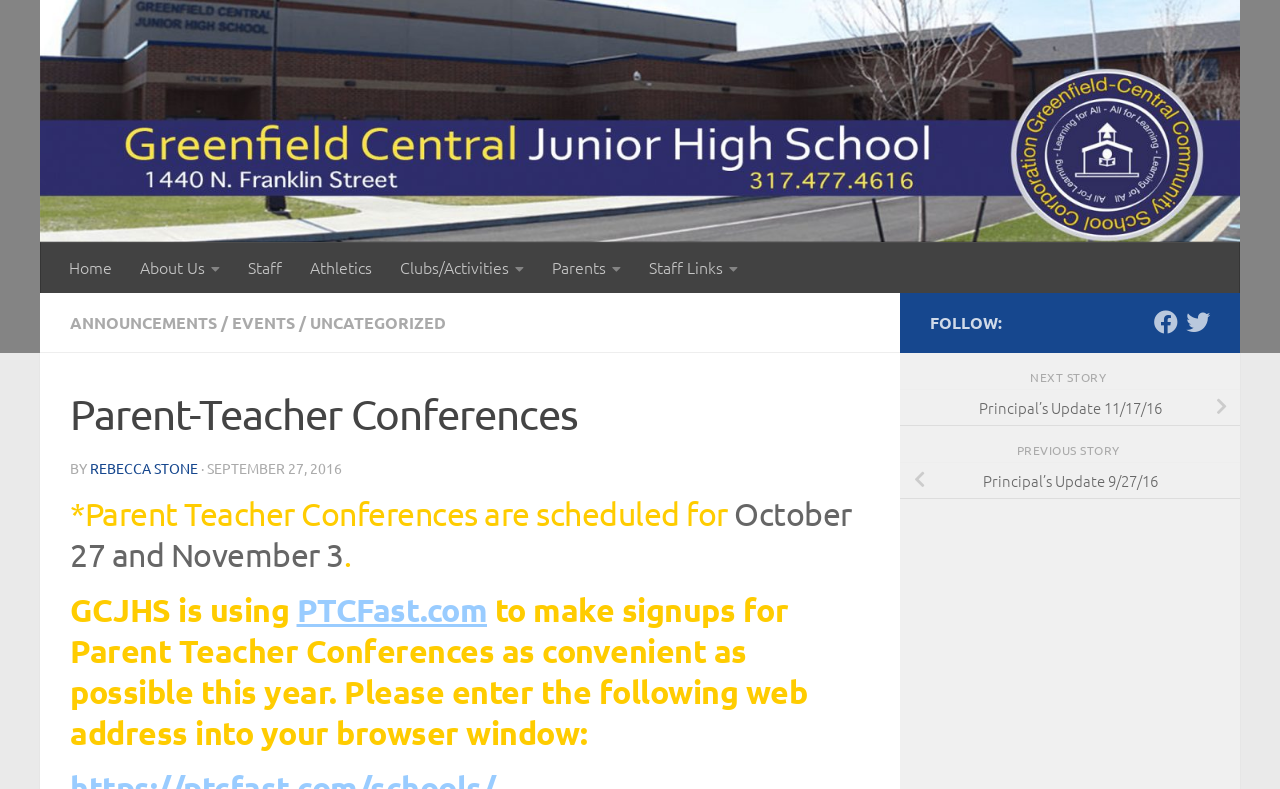Locate the bounding box coordinates of the clickable part needed for the task: "Follow the school on Facebook".

[0.902, 0.393, 0.92, 0.424]